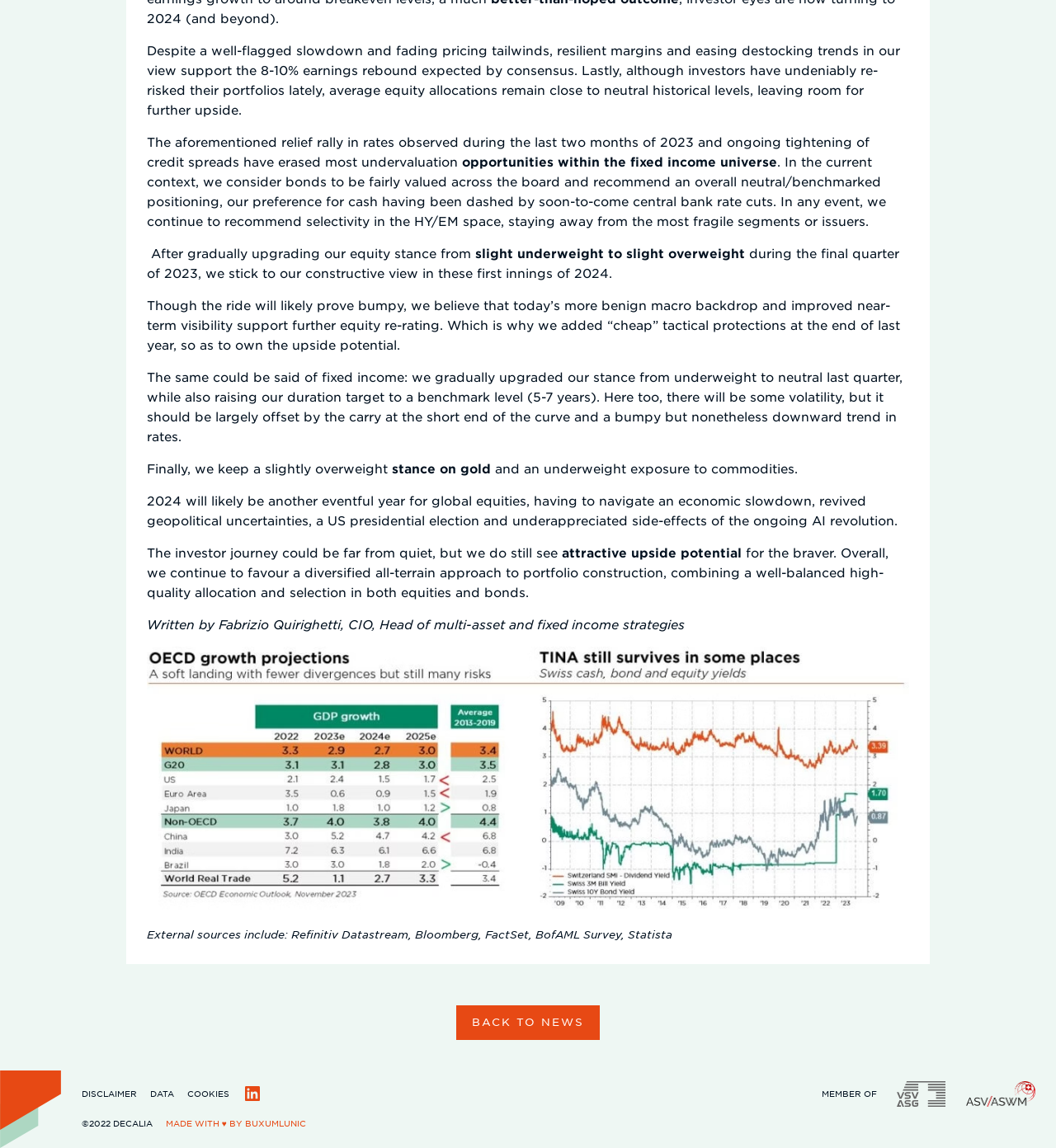Answer the question with a single word or phrase: 
What is the author's stance on gold?

slightly overweight